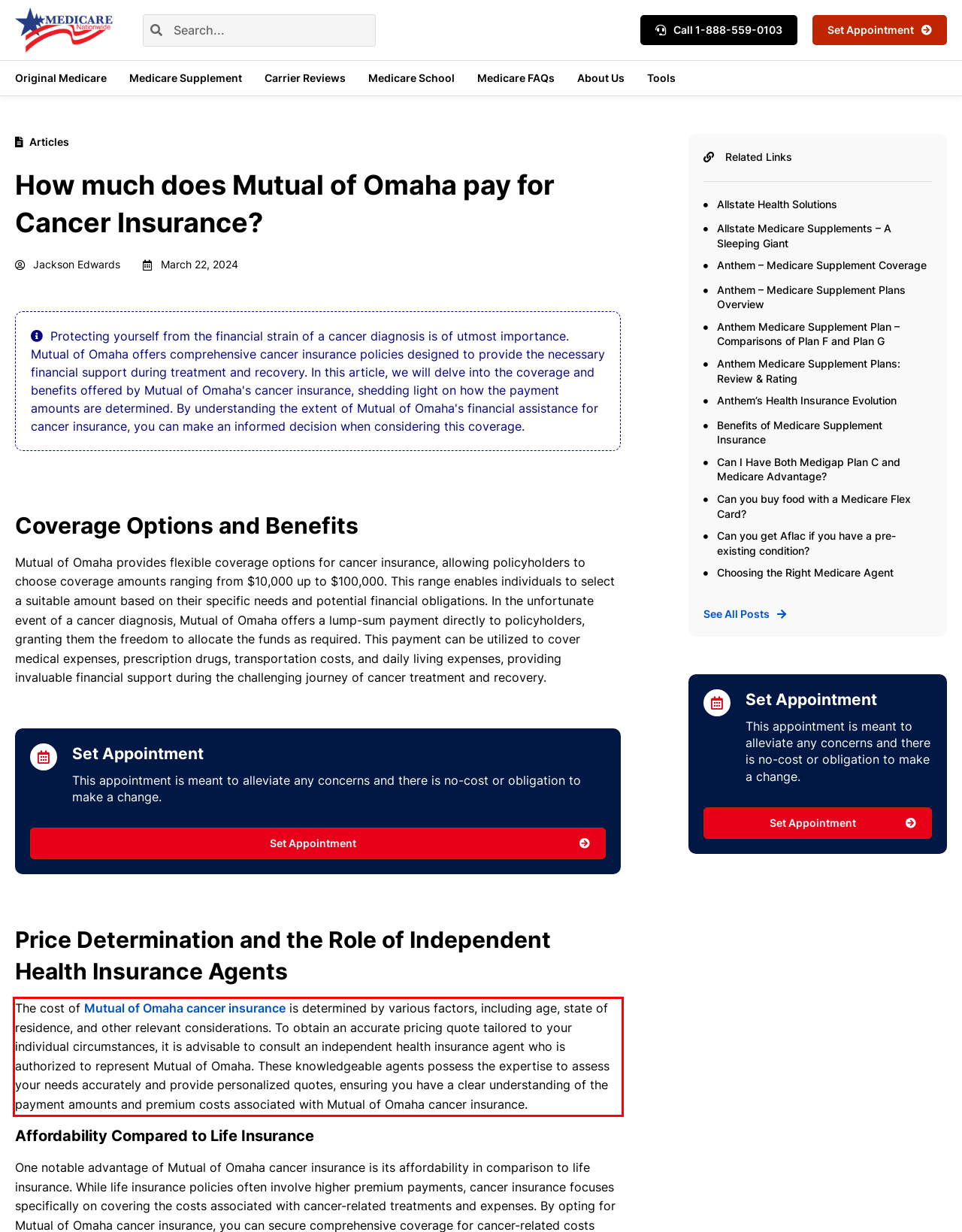In the screenshot of the webpage, find the red bounding box and perform OCR to obtain the text content restricted within this red bounding box.

The cost of Mutual of Omaha cancer insurance is determined by various factors, including age, state of residence, and other relevant considerations. To obtain an accurate pricing quote tailored to your individual circumstances, it is advisable to consult an independent health insurance agent who is authorized to represent Mutual of Omaha. These knowledgeable agents possess the expertise to assess your needs accurately and provide personalized quotes, ensuring you have a clear understanding of the payment amounts and premium costs associated with Mutual of Omaha cancer insurance.